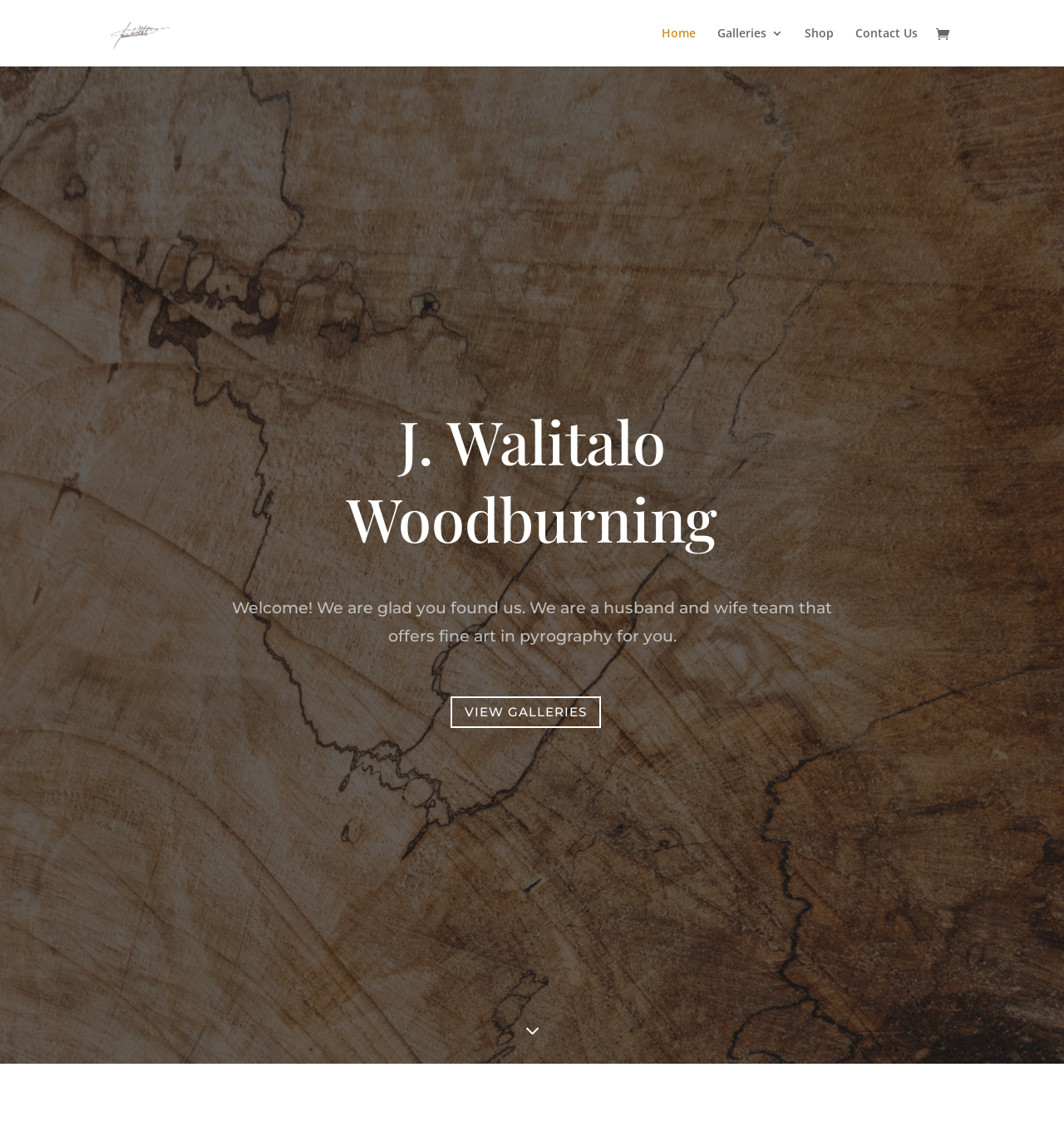Determine the bounding box for the UI element as described: "alt="J. Walitalo Woodburning"". The coordinates should be represented as four float numbers between 0 and 1, formatted as [left, top, right, bottom].

[0.103, 0.021, 0.16, 0.035]